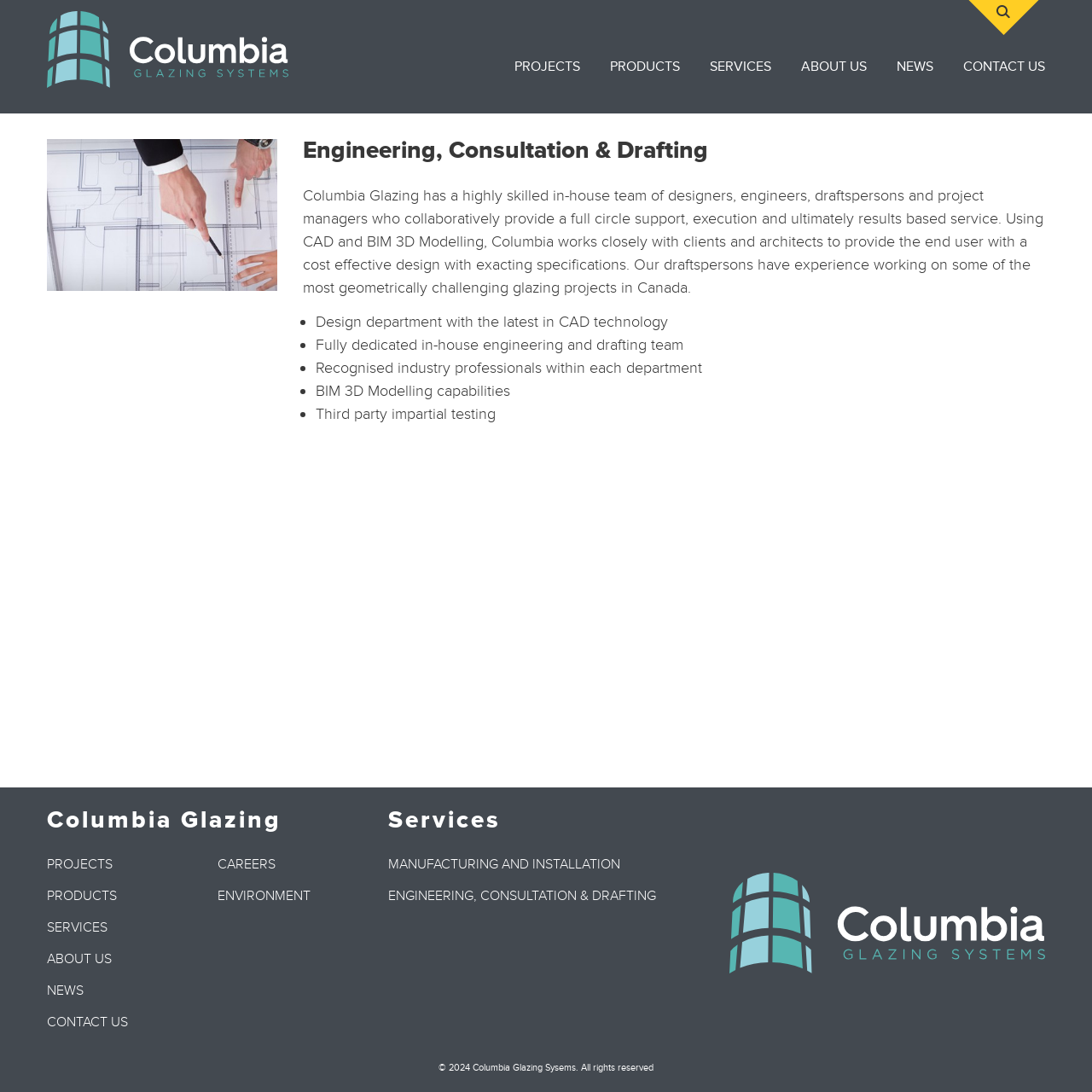Reply to the question with a brief word or phrase: What services does Columbia Glazing provide?

Engineering, Consultation & Drafting